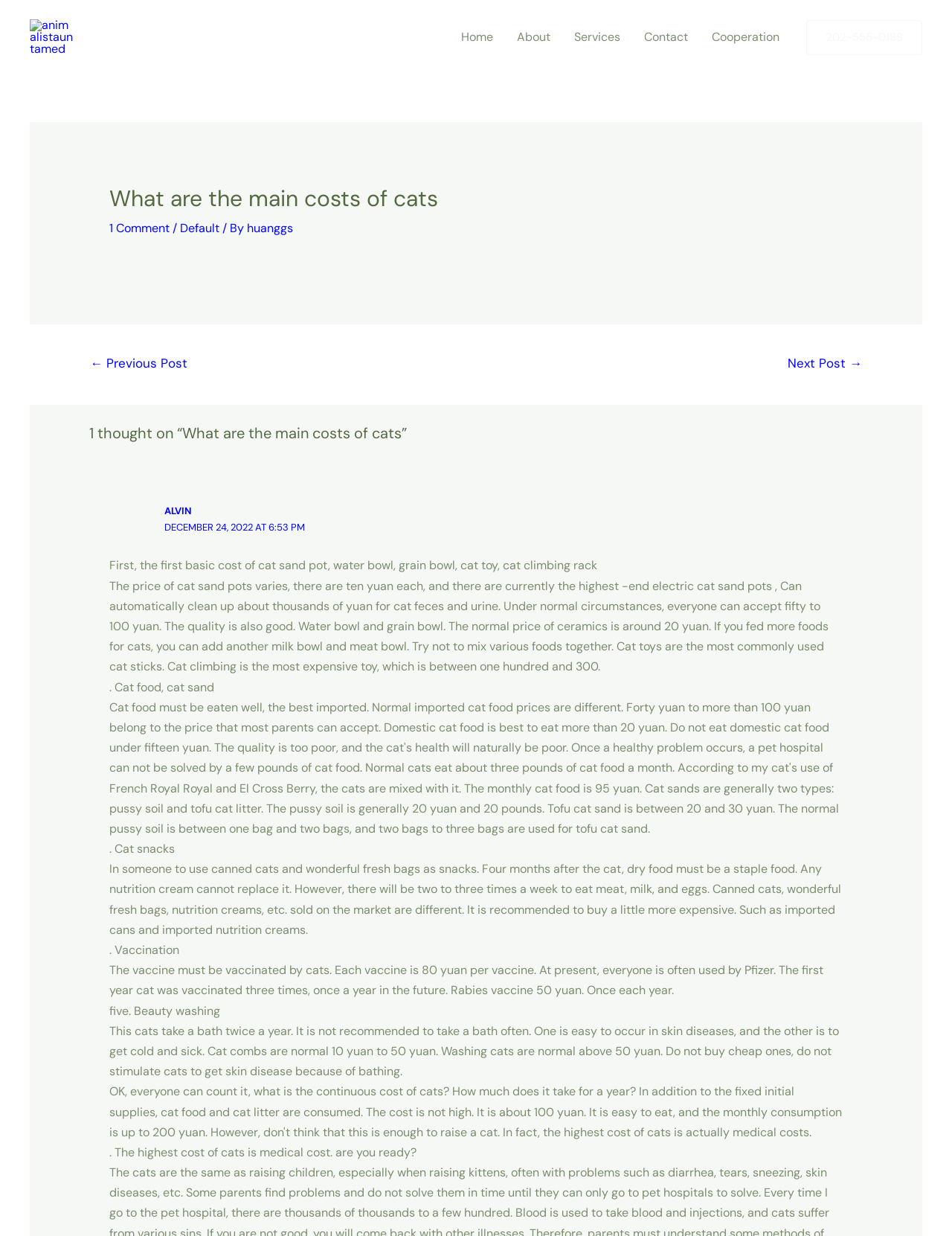Pinpoint the bounding box coordinates of the area that should be clicked to complete the following instruction: "Click on the 'Services' link". The coordinates must be given as four float numbers between 0 and 1, i.e., [left, top, right, bottom].

[0.591, 0.009, 0.664, 0.051]